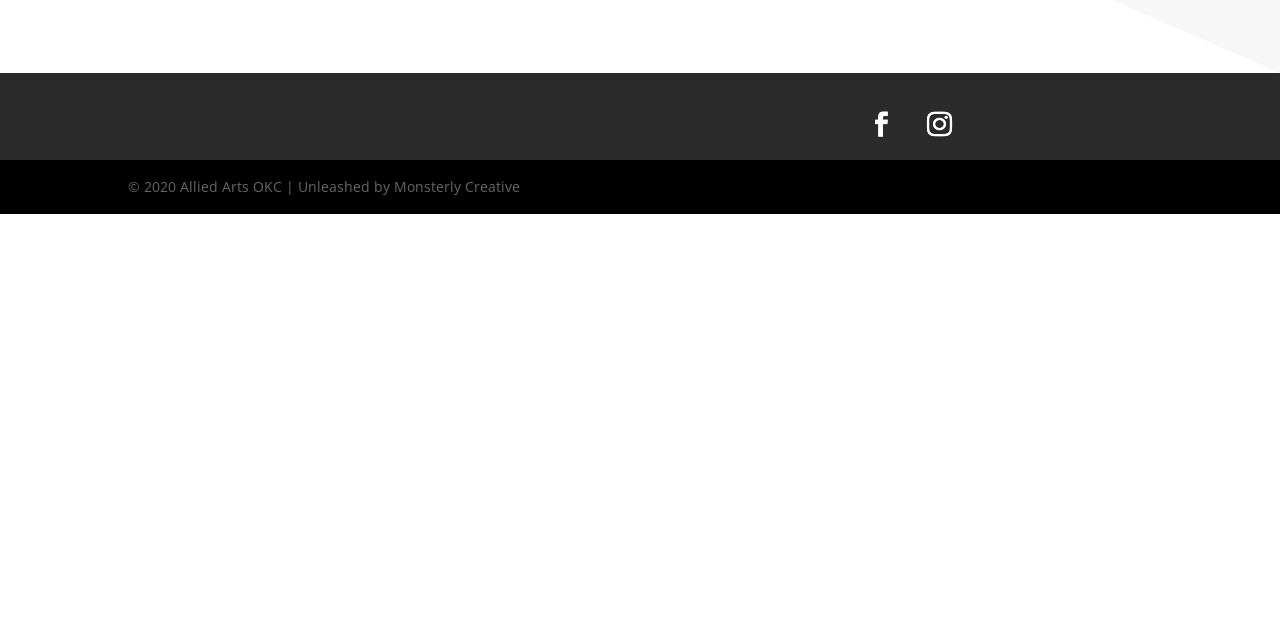Provide the bounding box coordinates for the UI element that is described by this text: "Follow". The coordinates should be in the form of four float numbers between 0 and 1: [left, top, right, bottom].

[0.669, 0.156, 0.708, 0.235]